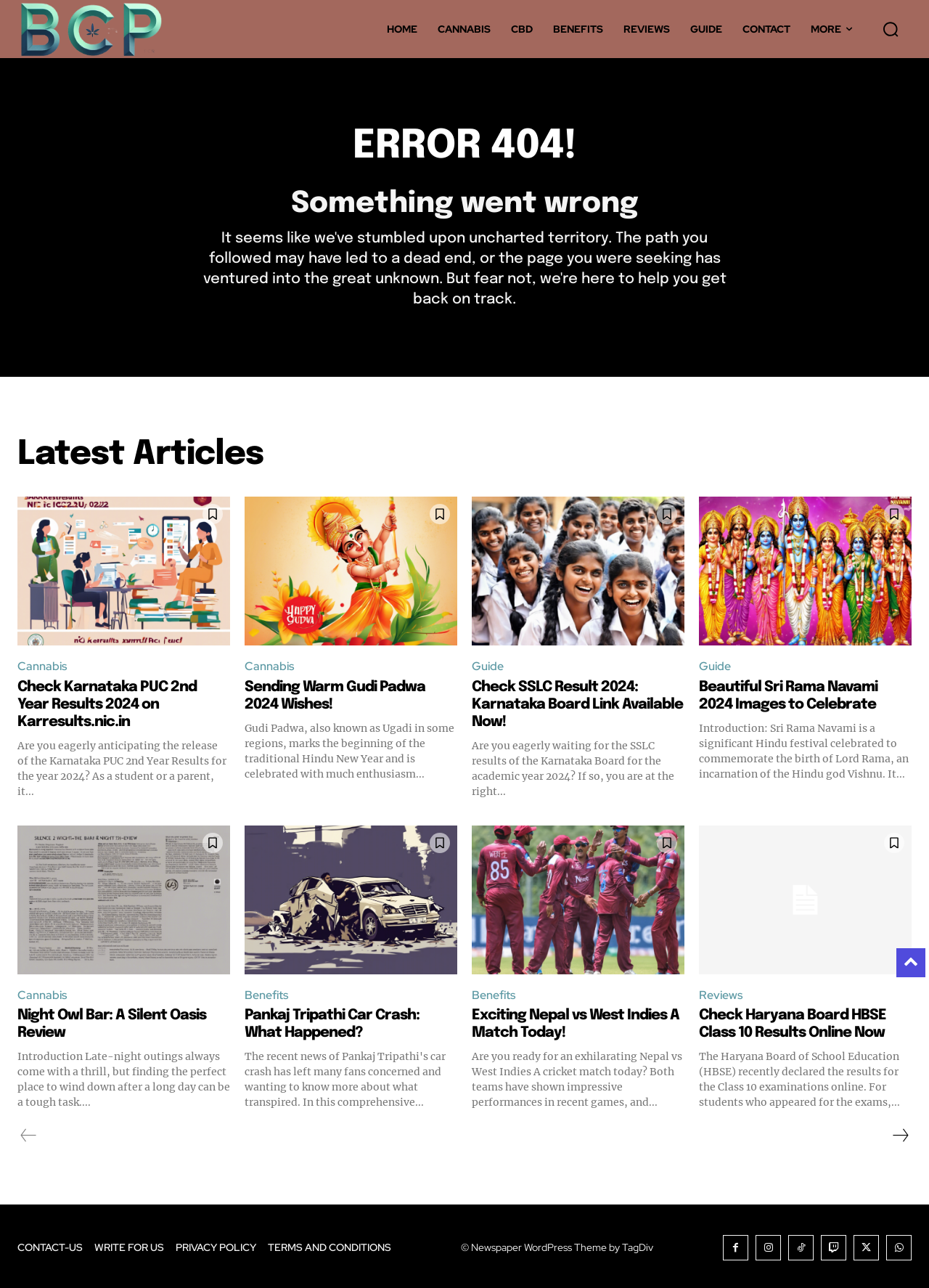Identify the bounding box for the described UI element: "Privacy Policy".

[0.189, 0.96, 0.276, 0.977]